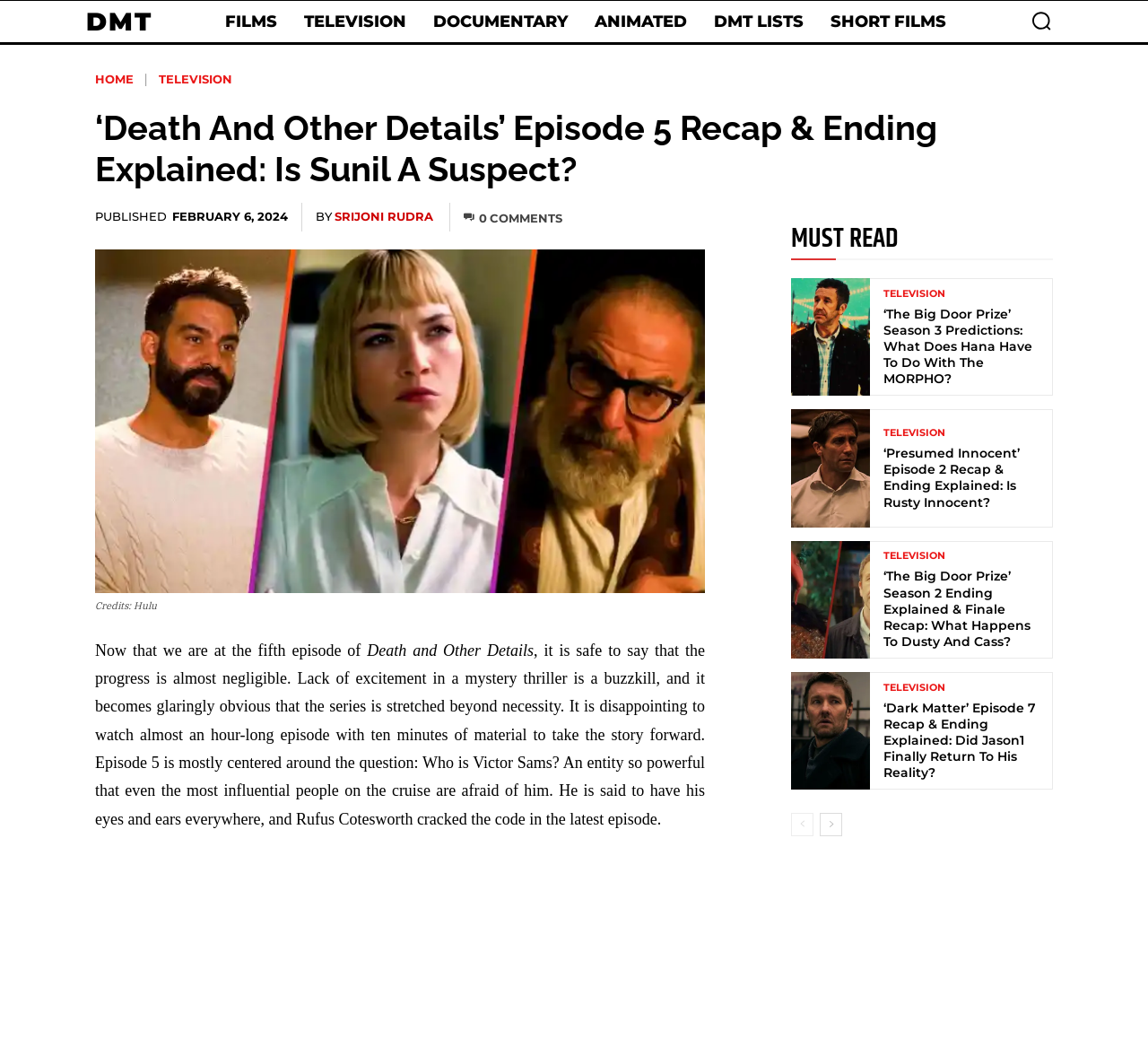Please find the bounding box for the UI component described as follows: "Short Films".

[0.716, 0.0, 0.832, 0.041]